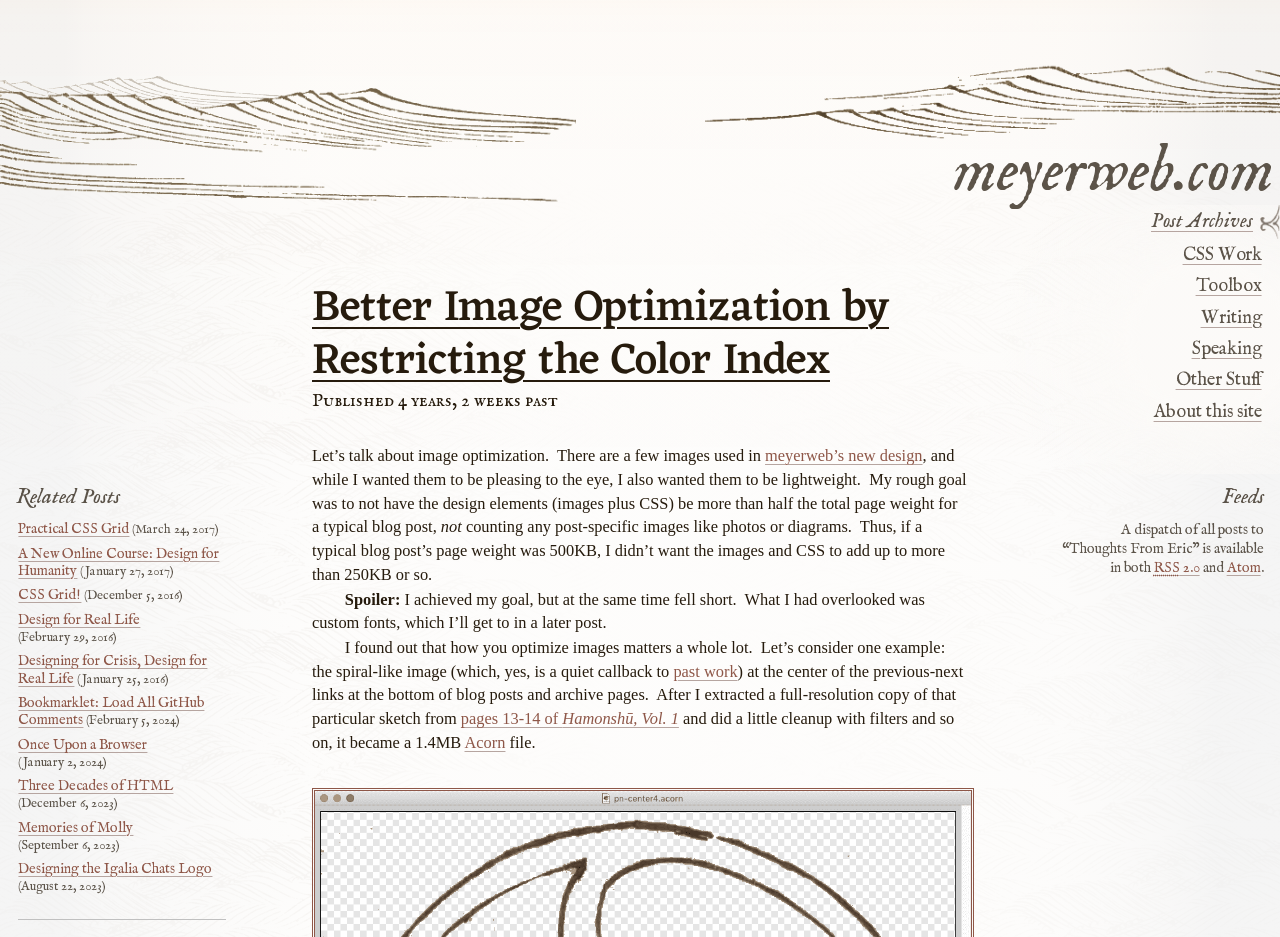Create a detailed summary of all the visual and textual information on the webpage.

This webpage is about image optimization, specifically discussing the author's experience with optimizing images on their website. At the top of the page, there is a navigation menu with links to various sections of the website, including "Post Archives", "CSS Work", "Toolbox", "Writing", "Speaking", and "Other Stuff". Below the navigation menu, there is a header section with the title "Better Image Optimization by Restricting the Color Index" and a link to the same title.

The main content of the page is divided into several paragraphs, with the first paragraph introducing the topic of image optimization and the author's goal of keeping the design elements lightweight. The subsequent paragraphs discuss the author's approach to optimizing images, including the use of custom fonts and the importance of considering the file size of images.

There are several links throughout the page, including links to other blog posts, such as "Practical CSS Grid" and "Design for Humanity", as well as links to external resources, like "Acorn" and "Hamonshū, Vol. 1". The page also includes a section titled "Related Posts" with links to several other blog posts, each with a corresponding date.

At the bottom of the page, there is a section titled "Feeds" with links to RSS 2.0 and Atom feeds for the website. Overall, the page has a simple and clean layout, with a focus on presenting the author's thoughts and experiences on image optimization.